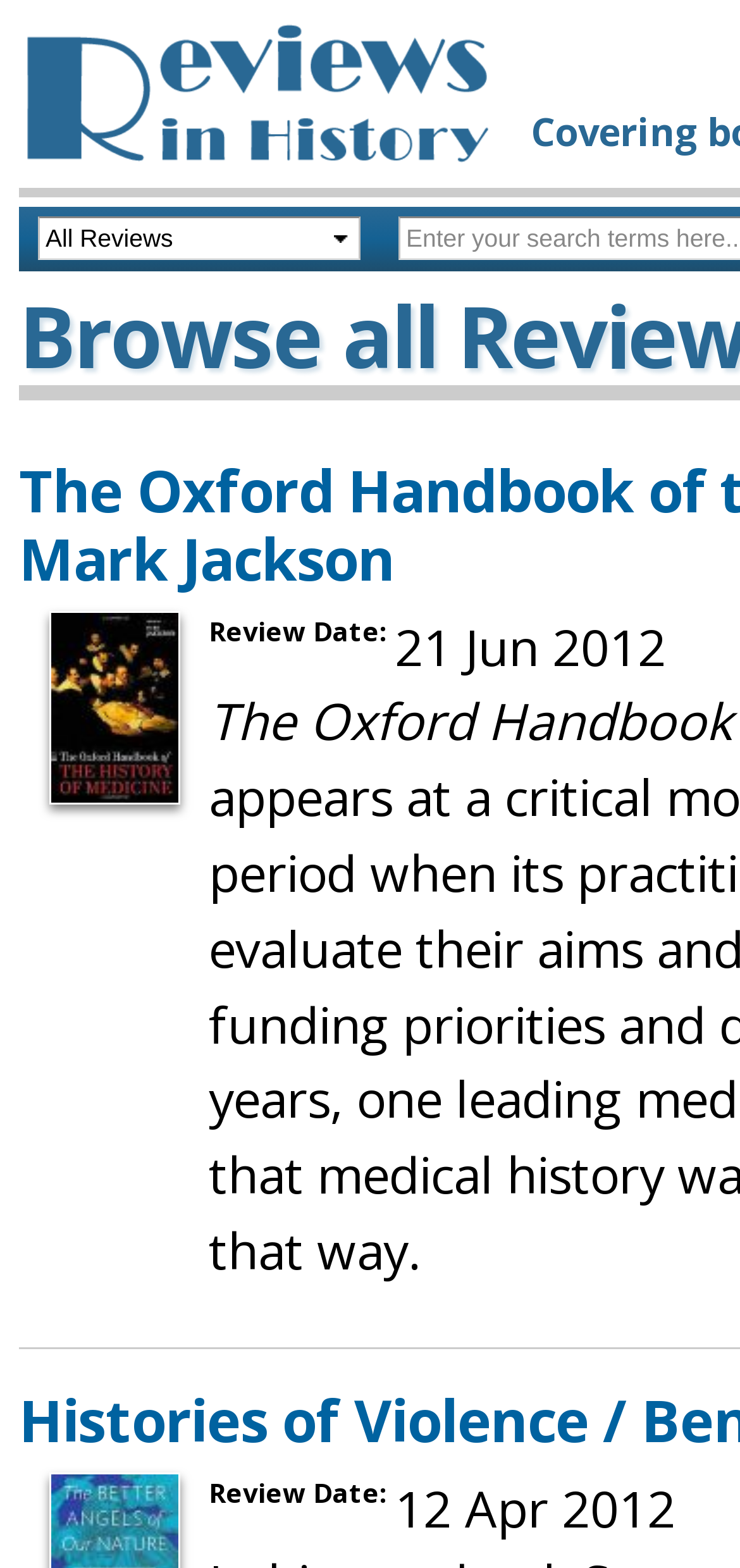Based on the image, please respond to the question with as much detail as possible:
How many elements are above the first review date?

I analyzed the bounding box coordinates of the elements on the webpage and determined that the first review date element has a y1 coordinate of 0.39. I then counted the number of elements with y1 coordinates less than 0.39, which are the logo, the link to the logo, and the combobox, for a total of 3 elements.